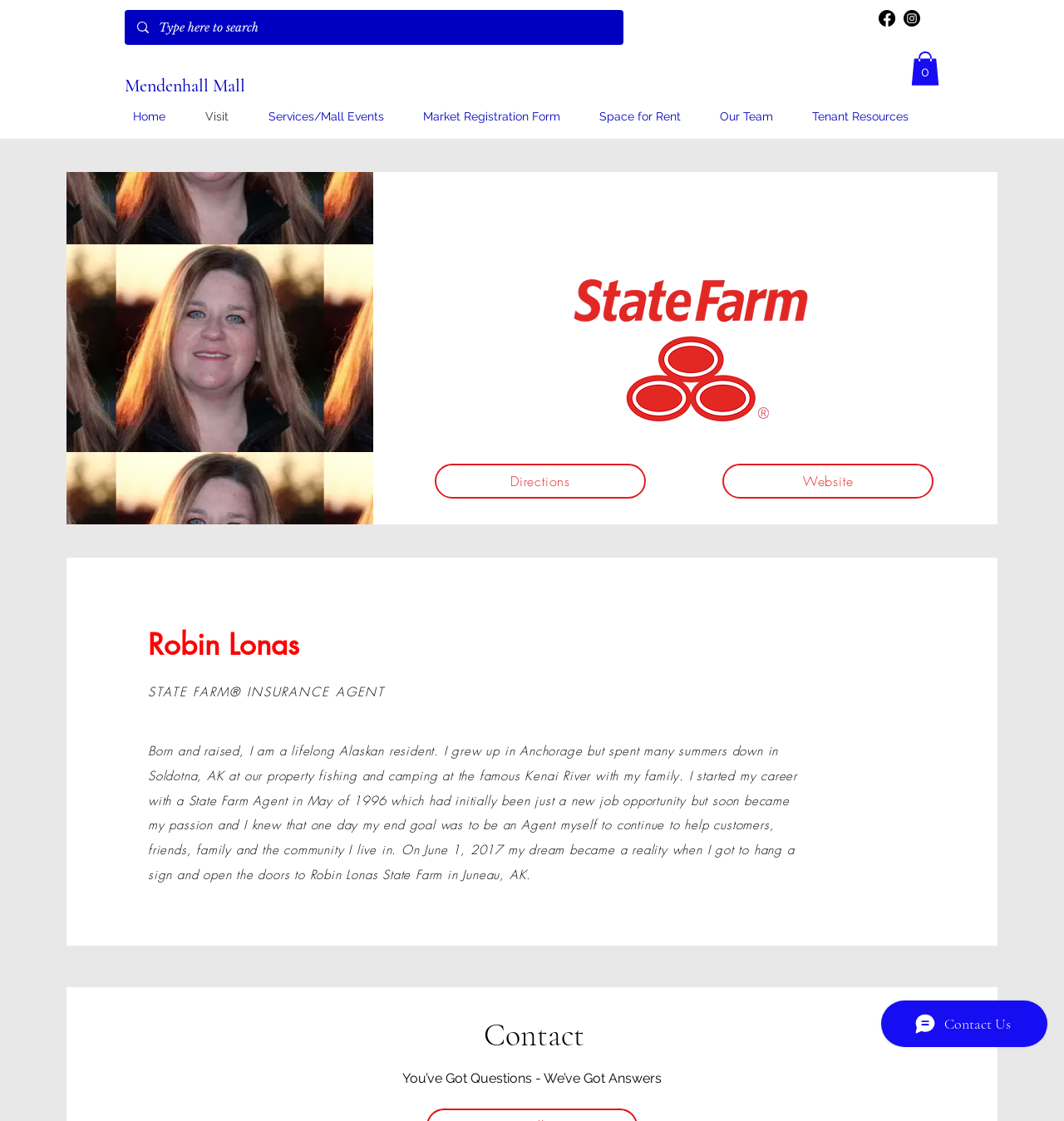Create a detailed summary of all the visual and textual information on the webpage.

This webpage is about Robin Lonas, a State Farm insurance agent. At the top left, there is a search bar with a magnifying glass icon, allowing users to search for specific content. Below the search bar, the title "Mendenhall Mall" is displayed. 

On the top right, there is a social bar with links to Facebook and Instagram, each represented by their respective icons. Next to the social bar, a cart icon with the text "Cart with 0 items" is displayed.

The main navigation menu is located below the social bar and cart icon, with links to "Home", "Visit", "Services/Mall Events", "Market Registration Form", "Space for Rent", "Our Team", "Tenant Resources", and "Directions". 

Below the navigation menu, there is a large image taking up most of the width of the page. Above the image, the heading "Robin Lonas STATE FARM® INSURANCE AGENT" is displayed. 

A brief bio of Robin Lonas is provided, describing her background and career as a State Farm agent. The bio is followed by a heading "Contact" and a section with the title "You’ve Got Questions - We’ve Got Answers". 

At the bottom right of the page, there is a Wix Chat iframe, allowing users to initiate a chat with the agent.